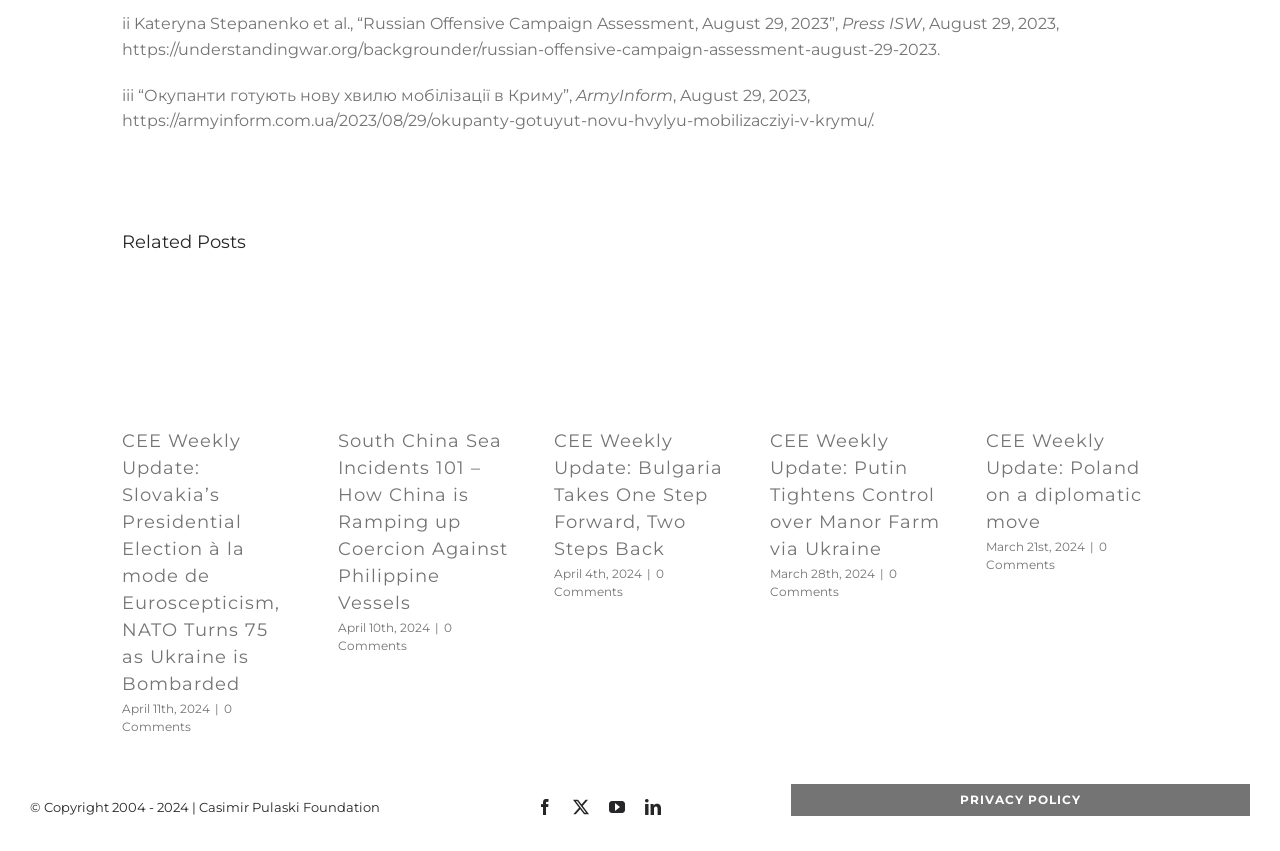What is the copyright year range?
Using the image as a reference, deliver a detailed and thorough answer to the question.

The copyright information is provided in a StaticText element at the bottom of the webpage, which states '© Copyright 2004 - 2024 | Casimir Pulaski Foundation'. The year range is from 2004 to 2024.